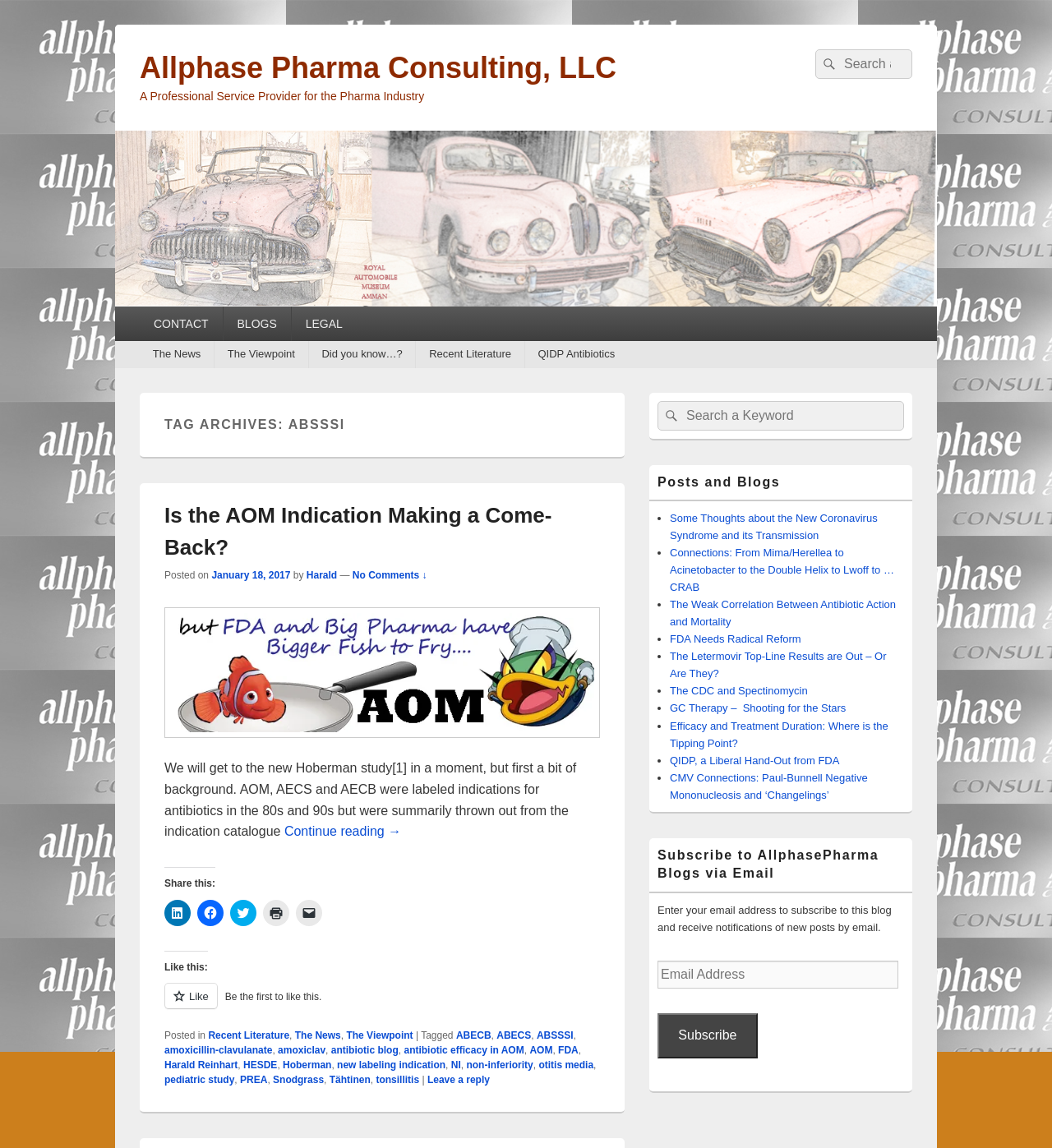Offer a detailed account of what is visible on the webpage.

The webpage is about Allphase Pharma Consulting, LLC, a professional service provider for the pharma industry. At the top, there is a link to the company's name, followed by a static text describing the company's profession. On the right side of the top section, there is a search bar with a search button.

Below the top section, there is a logo of the company, which is also a link. To the right of the logo, there is a primary navigation menu with links to "CONTACT", "BLOGS", and "LEGAL". Below the primary navigation menu, there is a secondary navigation menu with links to "The News", "The Viewpoint", "Did you know…?", "Recent Literature", and "QIDP Antibiotics".

The main content of the webpage is an article titled "Is the AOM Indication Making a Come-Back?". The article has a heading, followed by a link to the article title, and then a static text describing the article's content. Below the static text, there are links to the author's name and the date of publication. The article's content is divided into paragraphs, with a "Continue reading" link at the end.

To the right of the article, there are social media sharing links, including LinkedIn, Facebook, Twitter, and email. Below the social media links, there is a "Like this" section with a like button.

At the bottom of the webpage, there is a footer section with links to categories, tags, and authors. The categories include "Recent Literature", "The News", and "The Viewpoint". The tags include "ABECB", "ABECS", "ABSSSI", and others. The authors include "Harald Reinhart" and others.